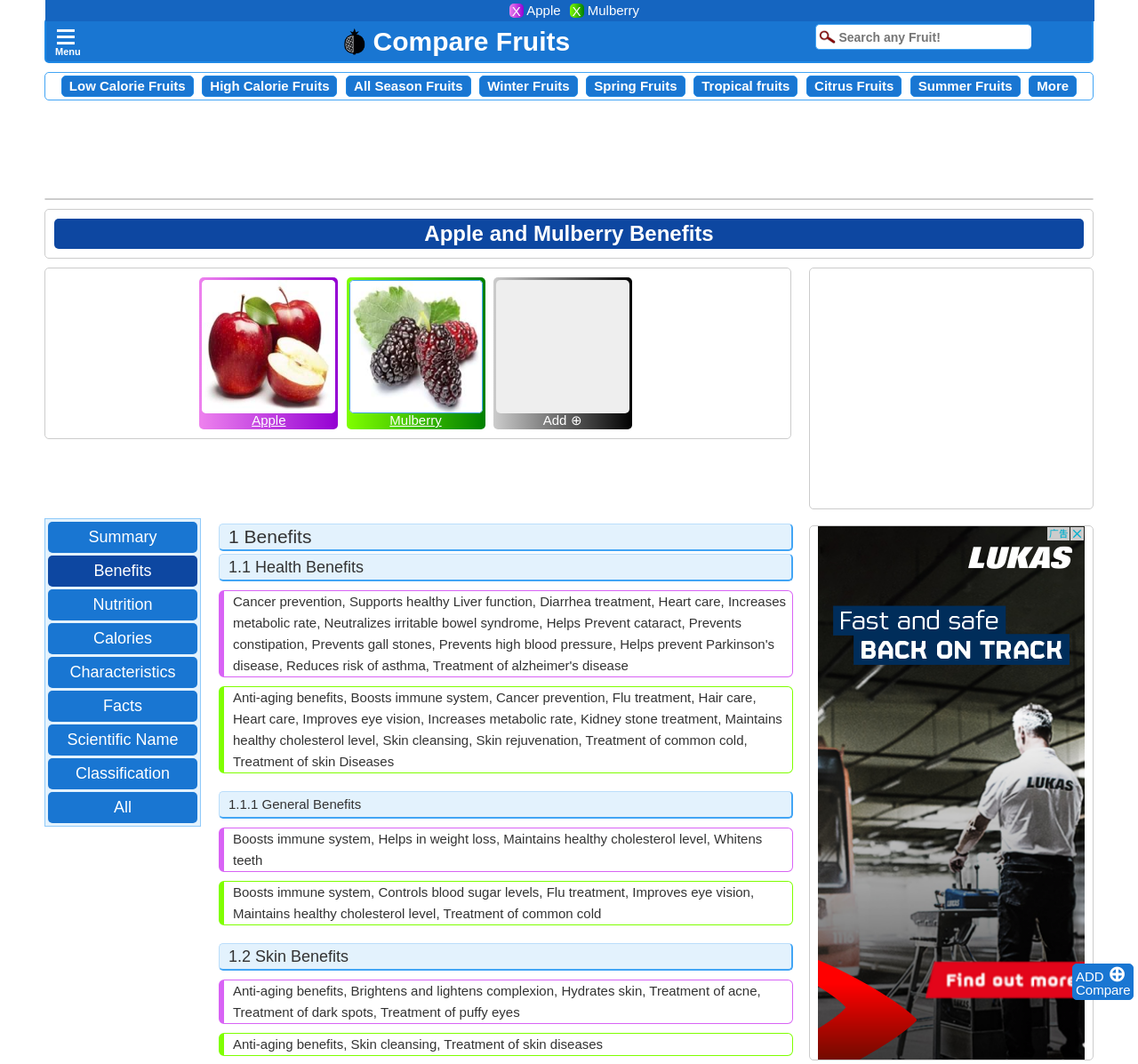Please locate the bounding box coordinates of the element that needs to be clicked to achieve the following instruction: "Compare fruits". The coordinates should be four float numbers between 0 and 1, i.e., [left, top, right, bottom].

[0.945, 0.911, 0.973, 0.925]